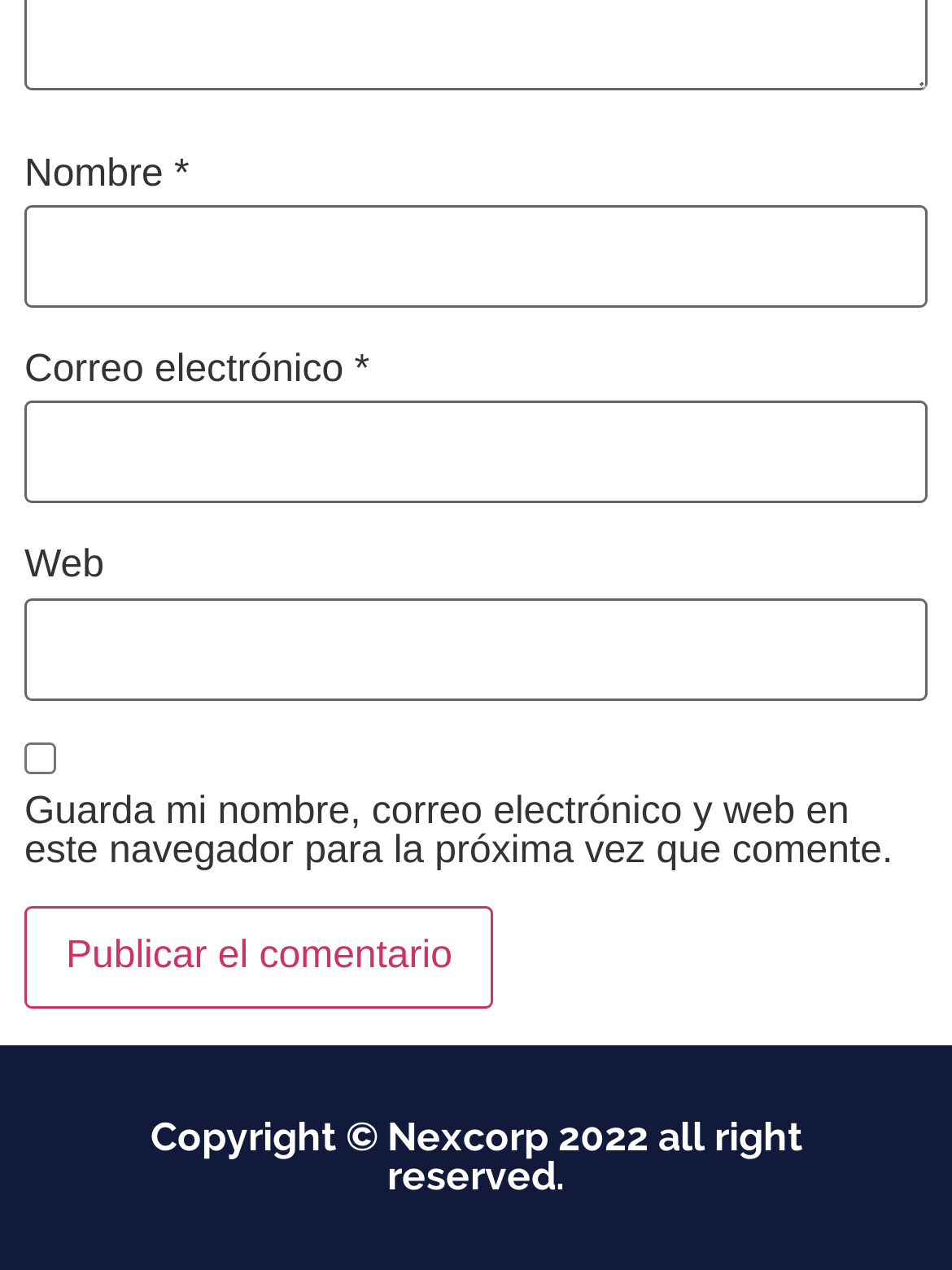How many fields are there to fill out?
Please respond to the question with as much detail as possible.

There are three fields to fill out on the webpage: 'Nombre', 'Correo electrónico', and 'Web'. These fields are accompanied by textboxes where users can enter their information.